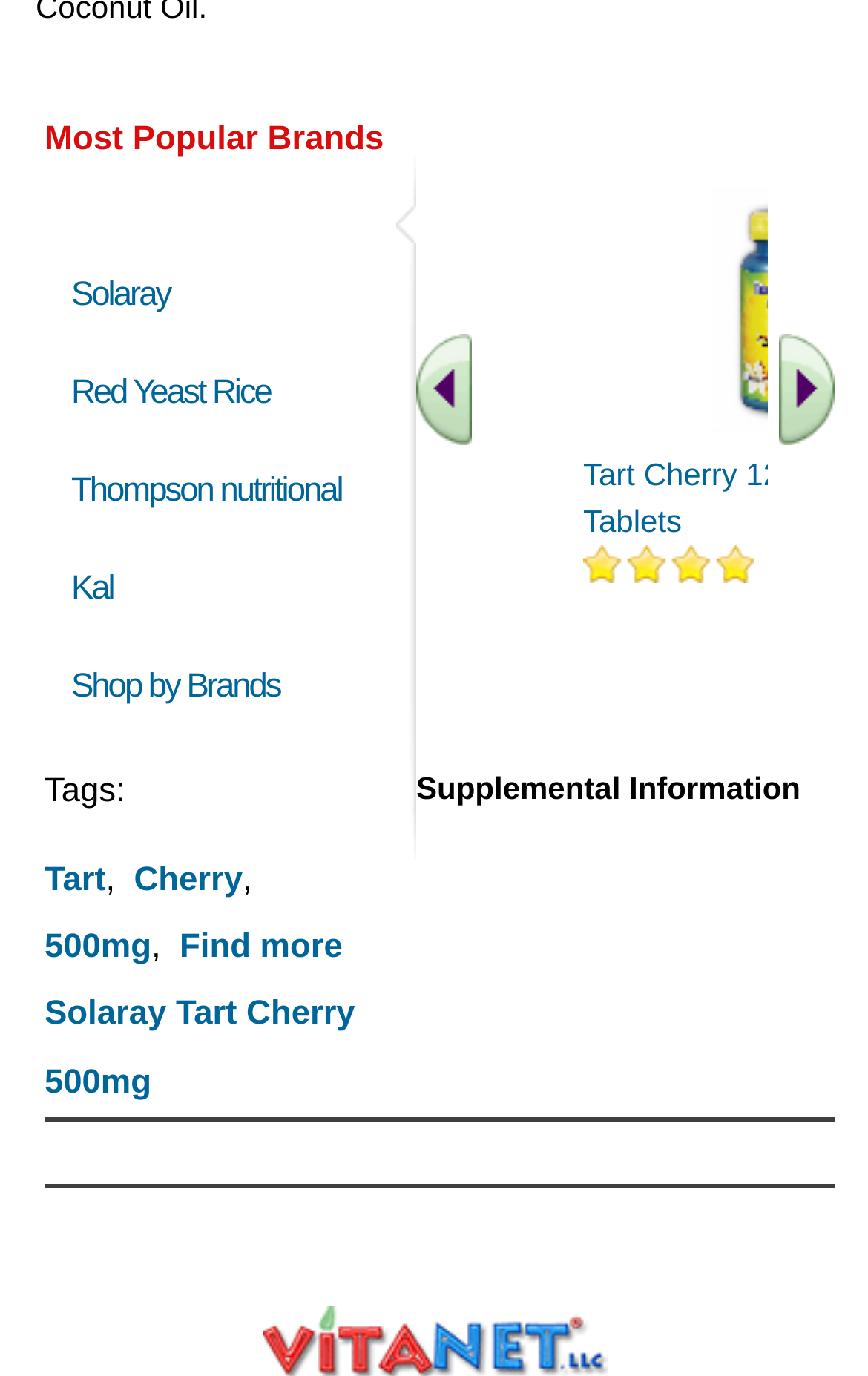Determine the coordinates of the bounding box for the clickable area needed to execute this instruction: "Click on Solaray".

[0.082, 0.201, 0.196, 0.229]